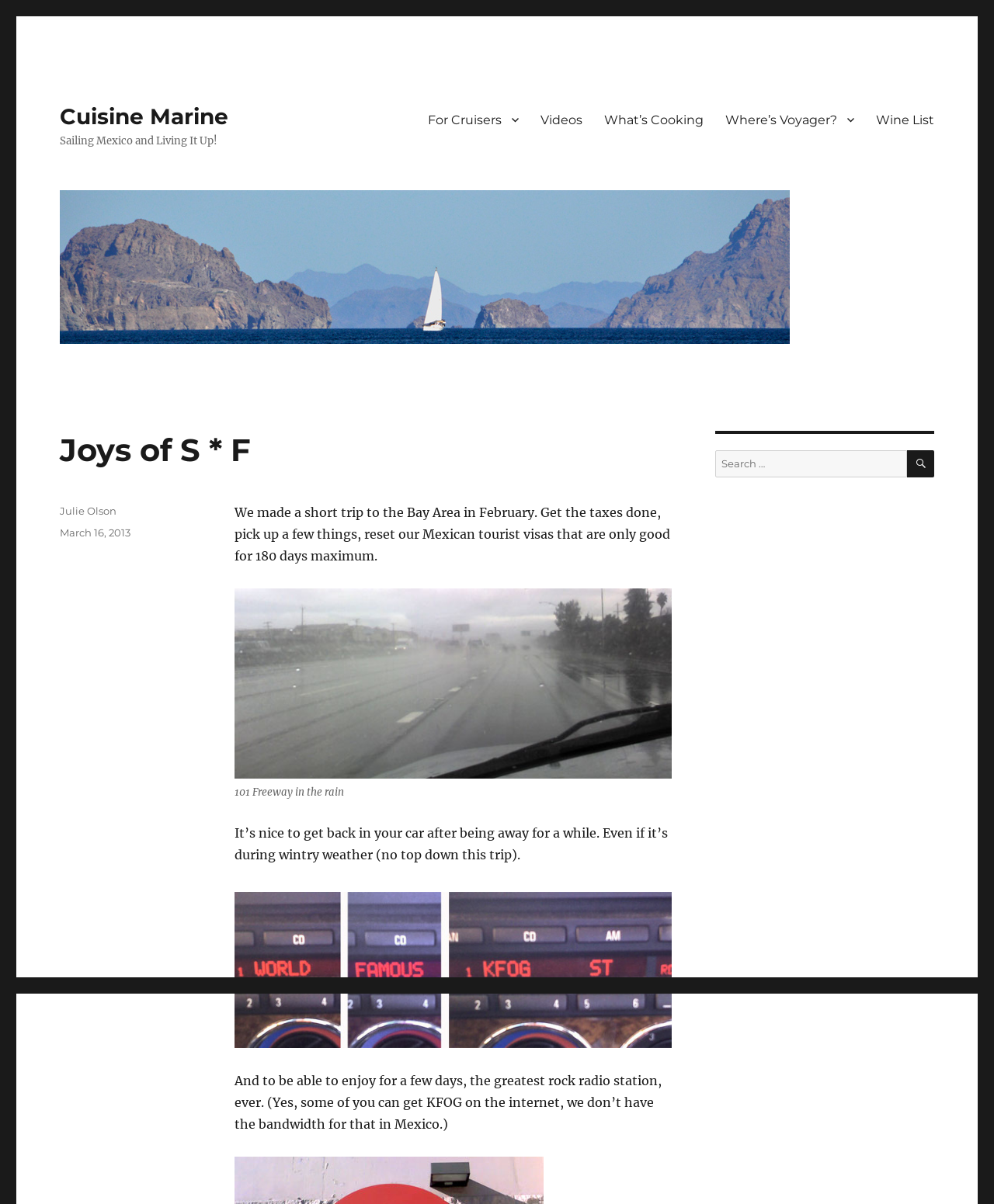How many links are there in the primary menu?
Answer the question using a single word or phrase, according to the image.

5